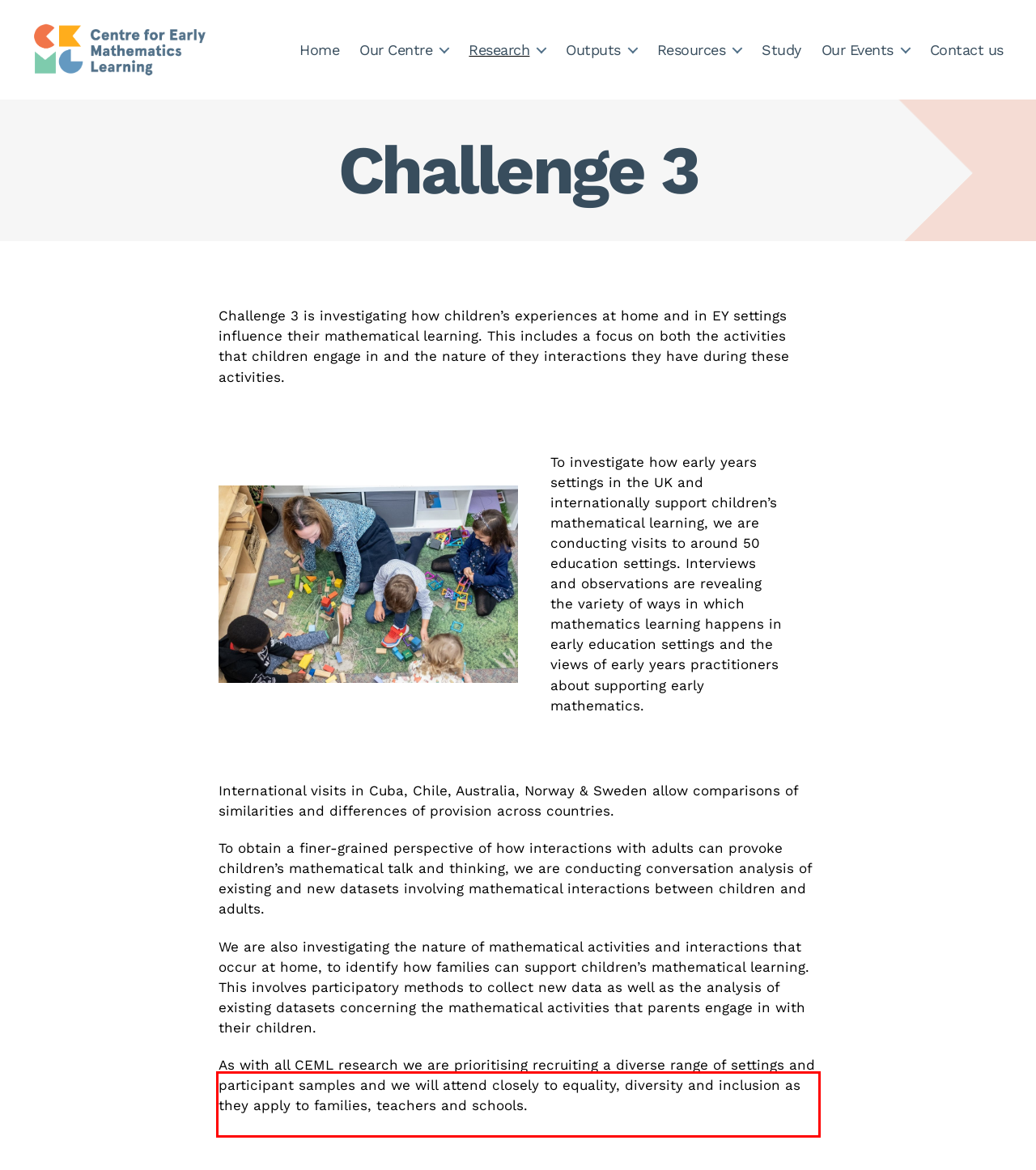Given a screenshot of a webpage containing a red bounding box, perform OCR on the text within this red bounding box and provide the text content.

As with all CEML research we are prioritising recruiting a diverse range of settings and participant samples and we will attend closely to equality, diversity and inclusion as they apply to families, teachers and schools.